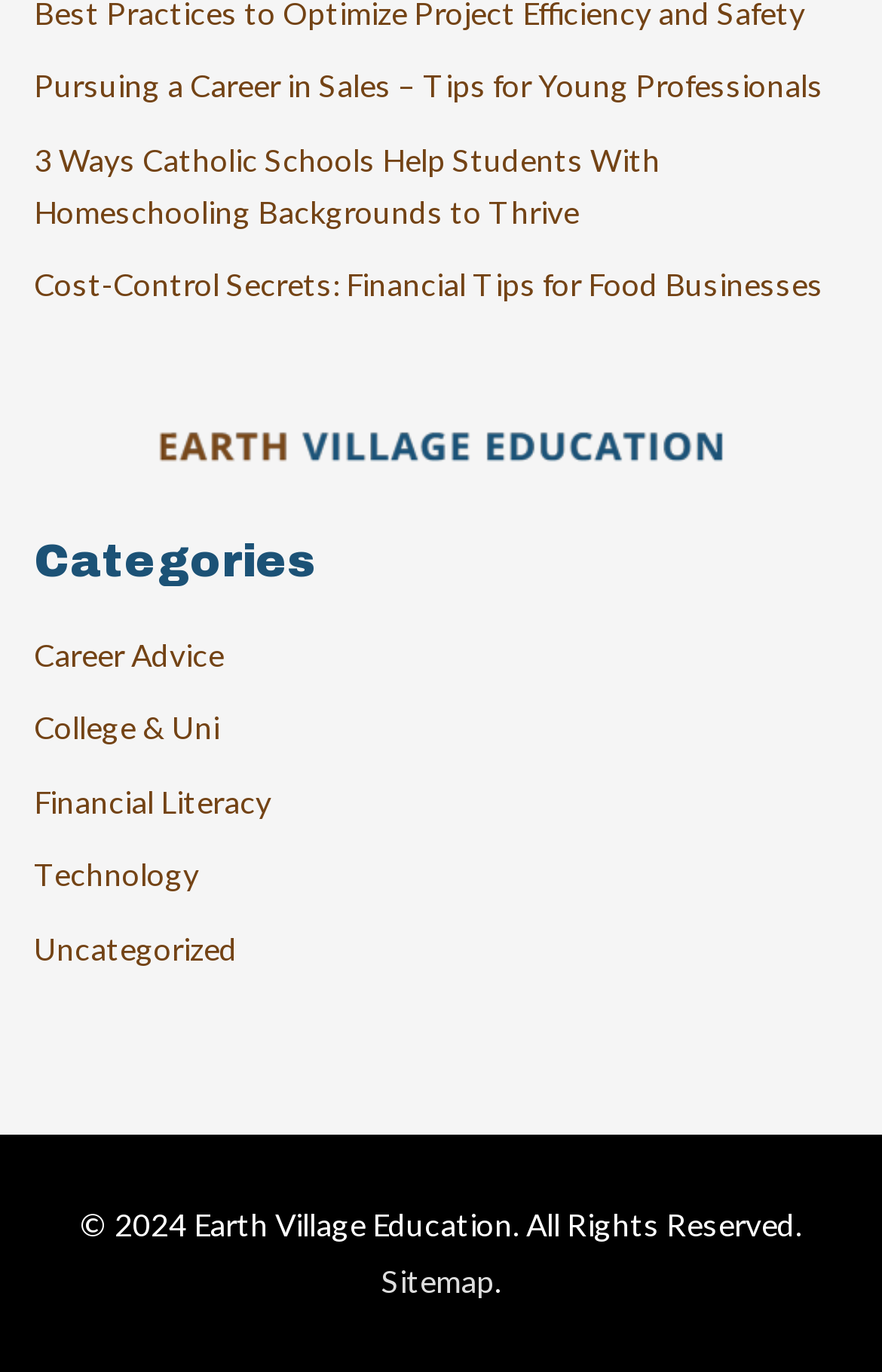Please identify the bounding box coordinates of the region to click in order to complete the given instruction: "visit the 'Career Advice' category". The coordinates should be four float numbers between 0 and 1, i.e., [left, top, right, bottom].

[0.038, 0.463, 0.254, 0.491]